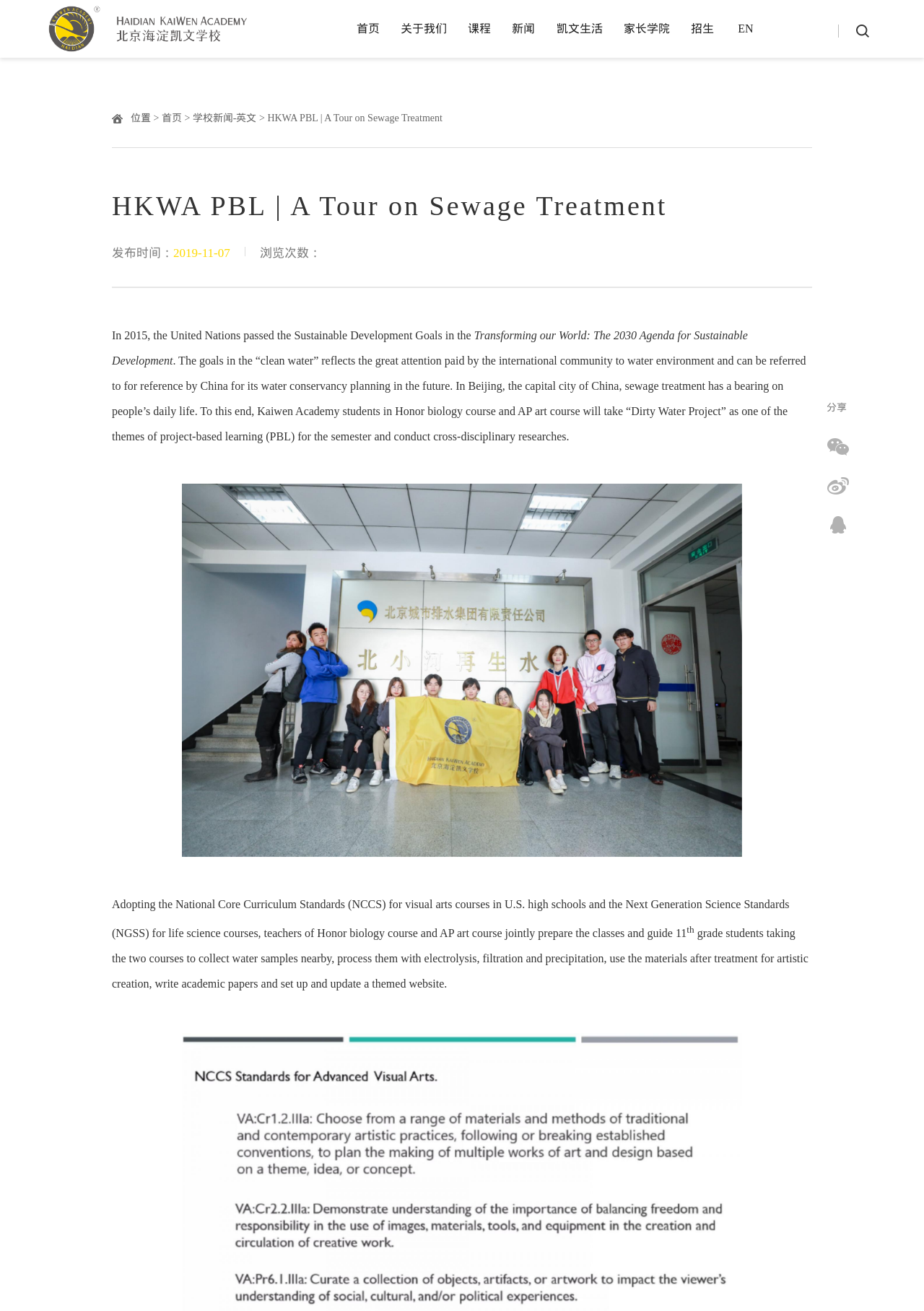Please determine the bounding box coordinates of the element to click on in order to accomplish the following task: "Click the Log In link". Ensure the coordinates are four float numbers ranging from 0 to 1, i.e., [left, top, right, bottom].

None